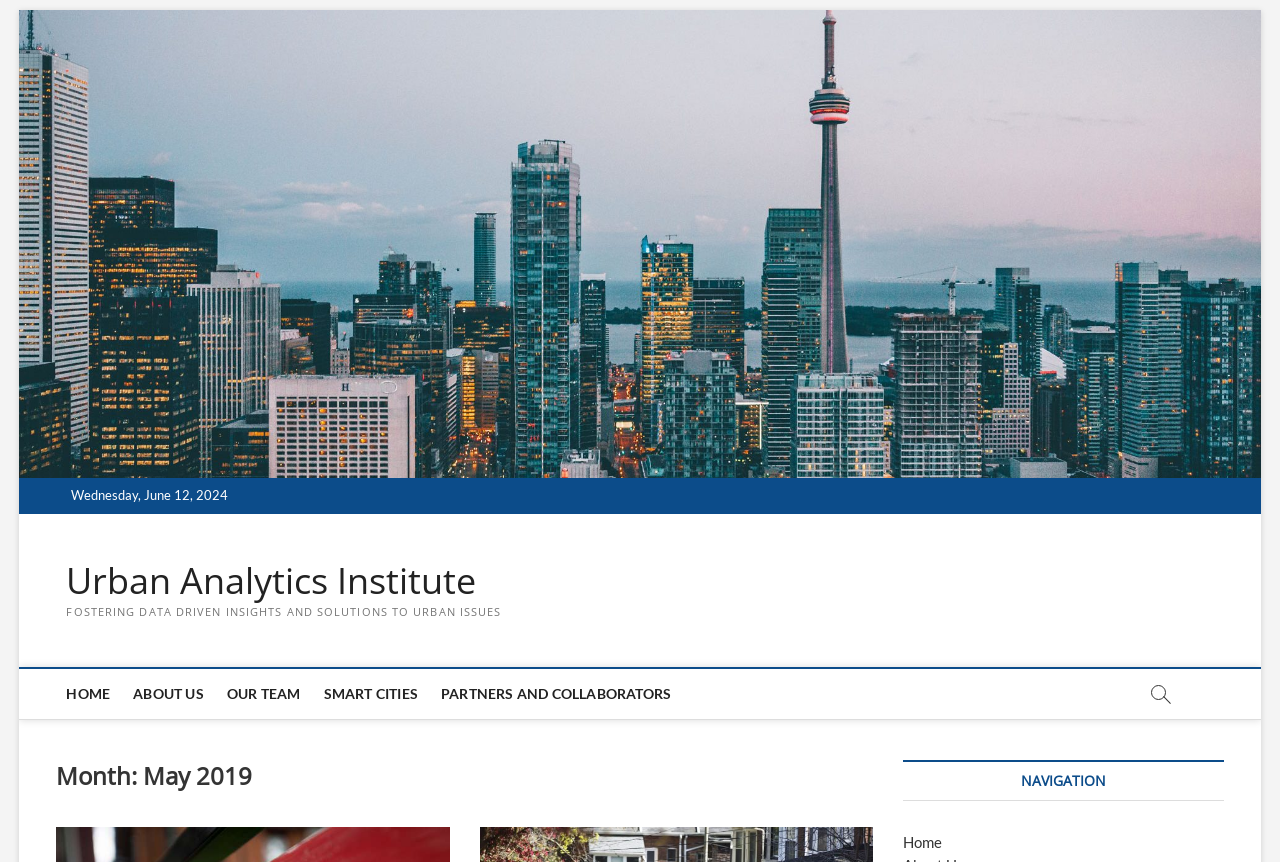What is the main topic of the webpage?
From the screenshot, provide a brief answer in one word or phrase.

Urban issues